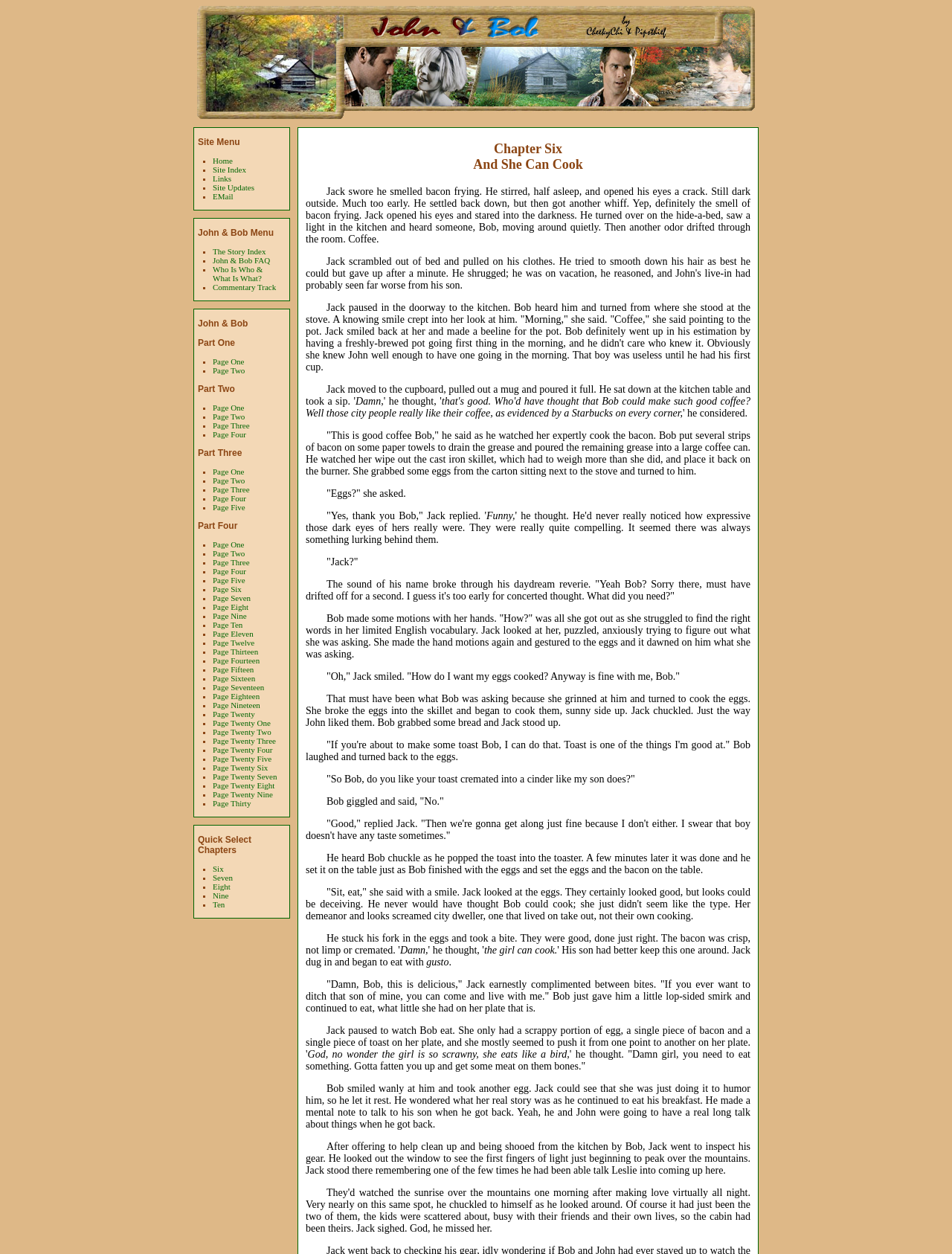Identify the bounding box coordinates of the region that should be clicked to execute the following instruction: "view site index".

[0.223, 0.132, 0.259, 0.139]